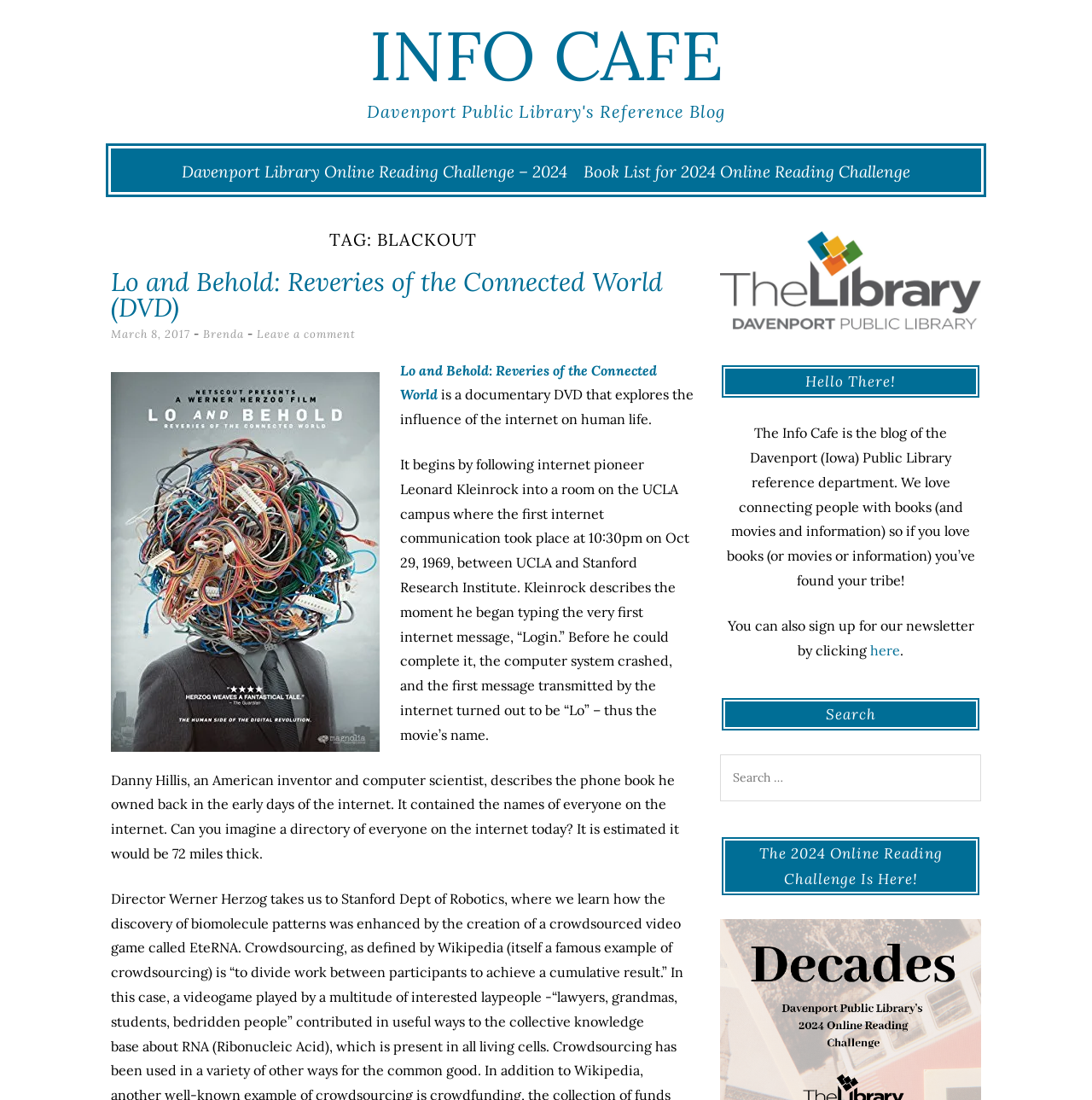Predict the bounding box coordinates of the area that should be clicked to accomplish the following instruction: "Leave a comment on the 'Lo and Behold: Reveries of the Connected World (DVD)' post". The bounding box coordinates should consist of four float numbers between 0 and 1, i.e., [left, top, right, bottom].

[0.235, 0.297, 0.326, 0.31]